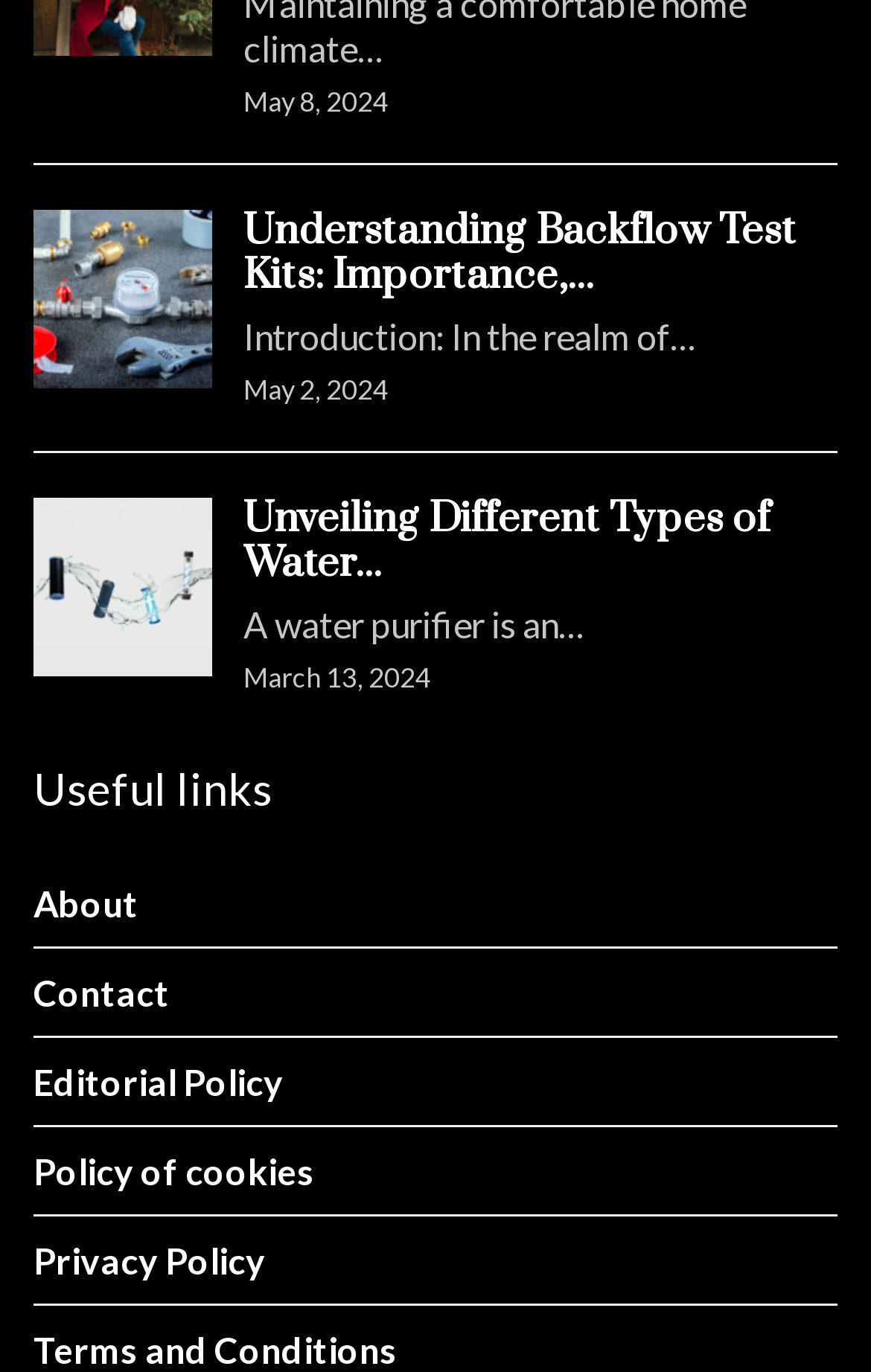What is the importance of backflow test kits?
Using the image as a reference, give an elaborate response to the question.

The heading 'Understanding Backflow Test Kits: Importance,...' suggests that the article discusses the importance of backflow test kits, but the importance is not explicitly stated on the webpage.